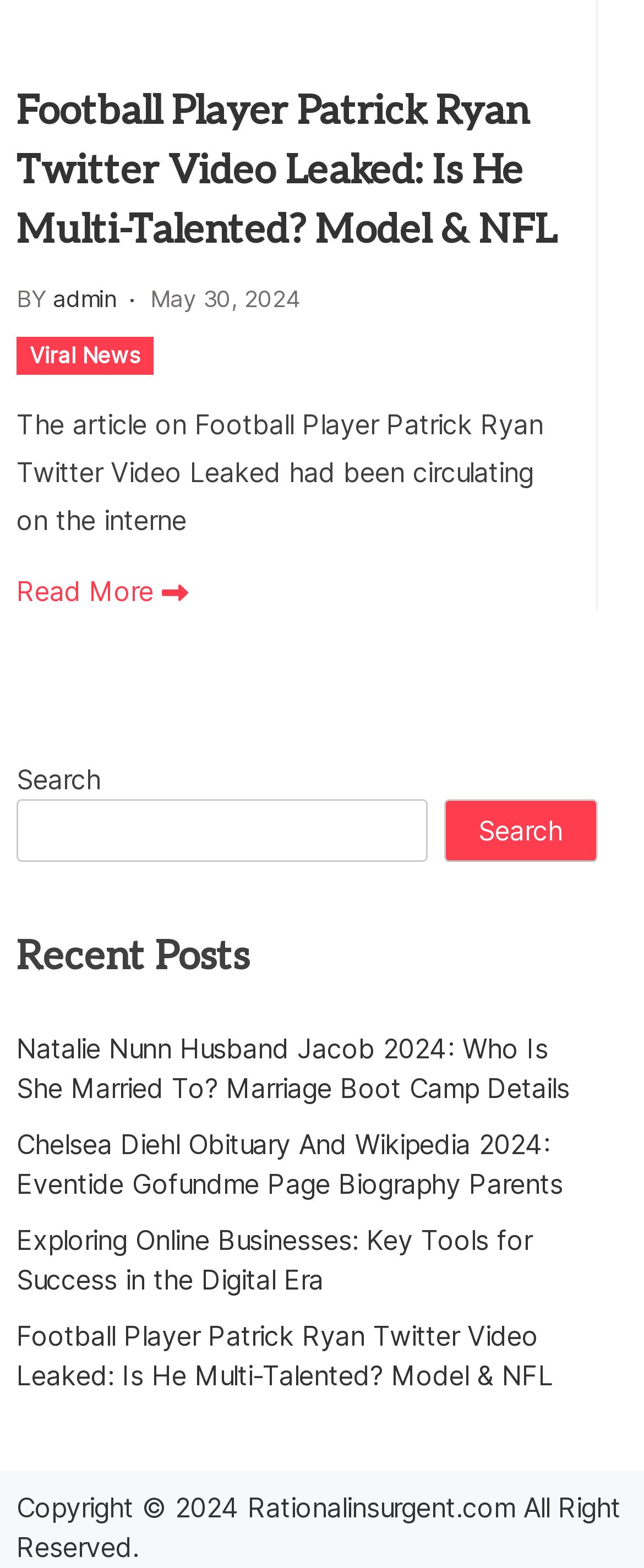Identify the bounding box for the UI element described as: "Search". Ensure the coordinates are four float numbers between 0 and 1, formatted as [left, top, right, bottom].

[0.688, 0.509, 0.927, 0.549]